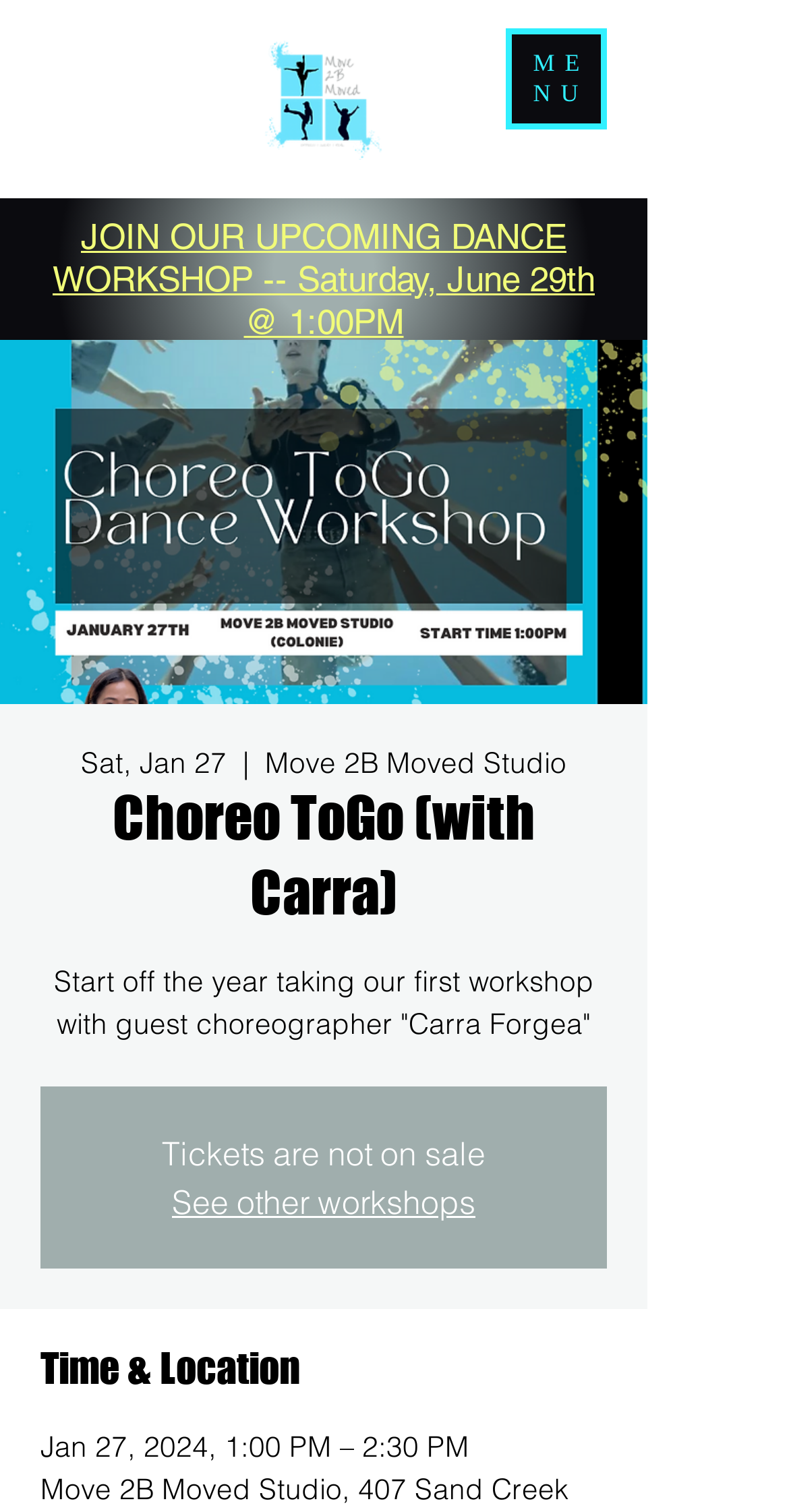Identify the bounding box for the UI element that is described as follows: "MENU".

[0.641, 0.019, 0.769, 0.086]